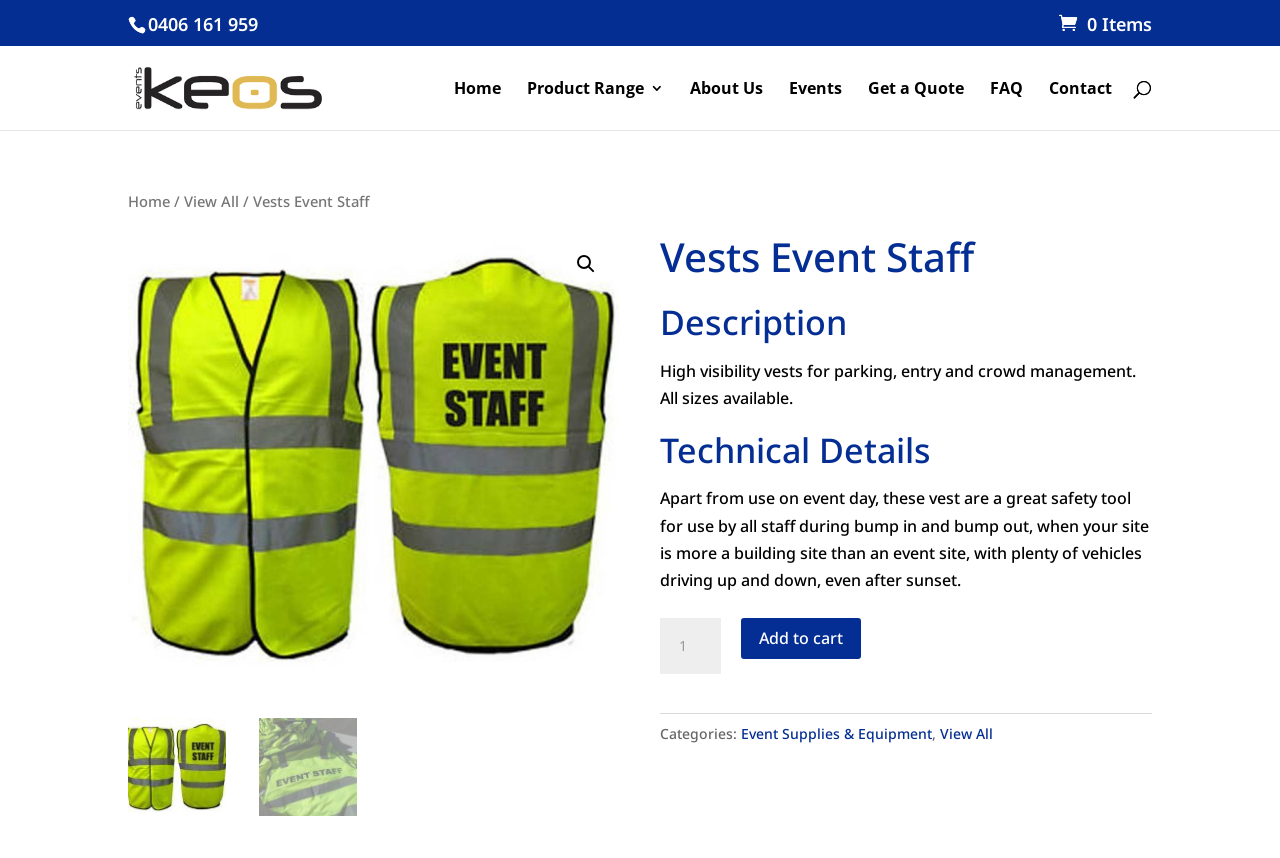Find the primary header on the webpage and provide its text.

Vests Event Staff